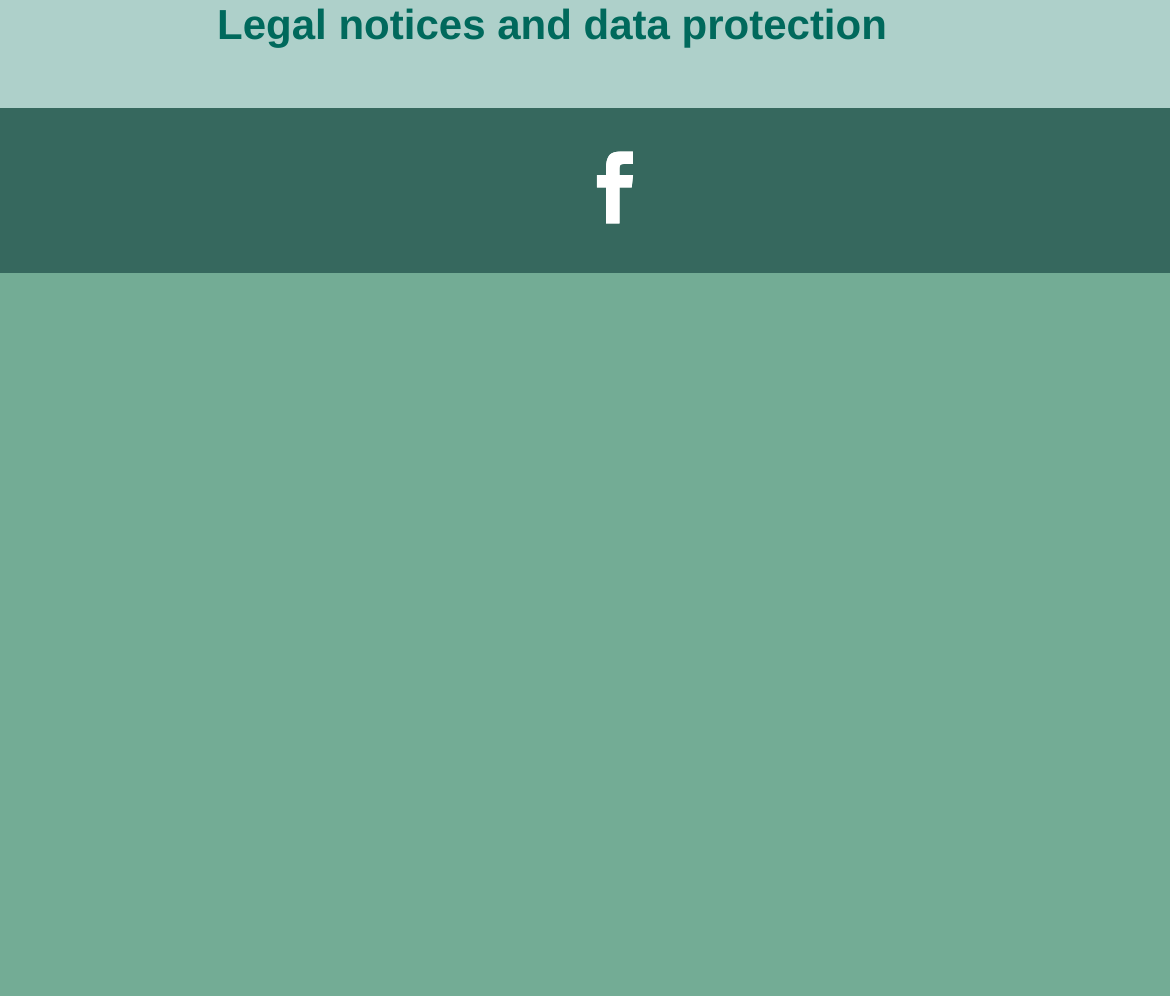Provide the bounding box coordinates for the specified HTML element described in this description: "Facebook". The coordinates should be four float numbers ranging from 0 to 1, in the format [left, top, right, bottom].

[0.495, 0.154, 0.556, 0.234]